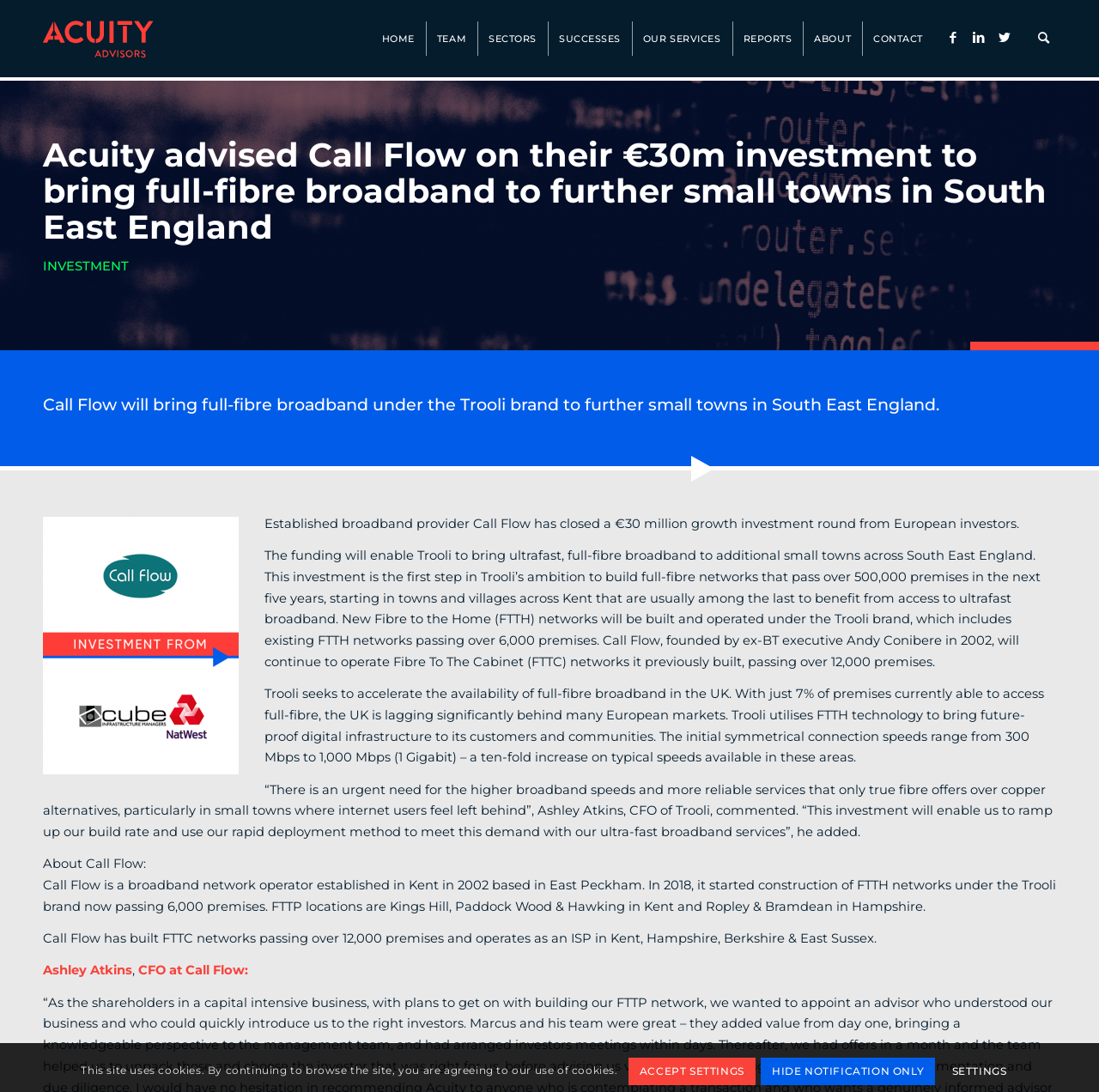Please identify the coordinates of the bounding box for the clickable region that will accomplish this instruction: "View team information".

[0.387, 0.0, 0.434, 0.071]